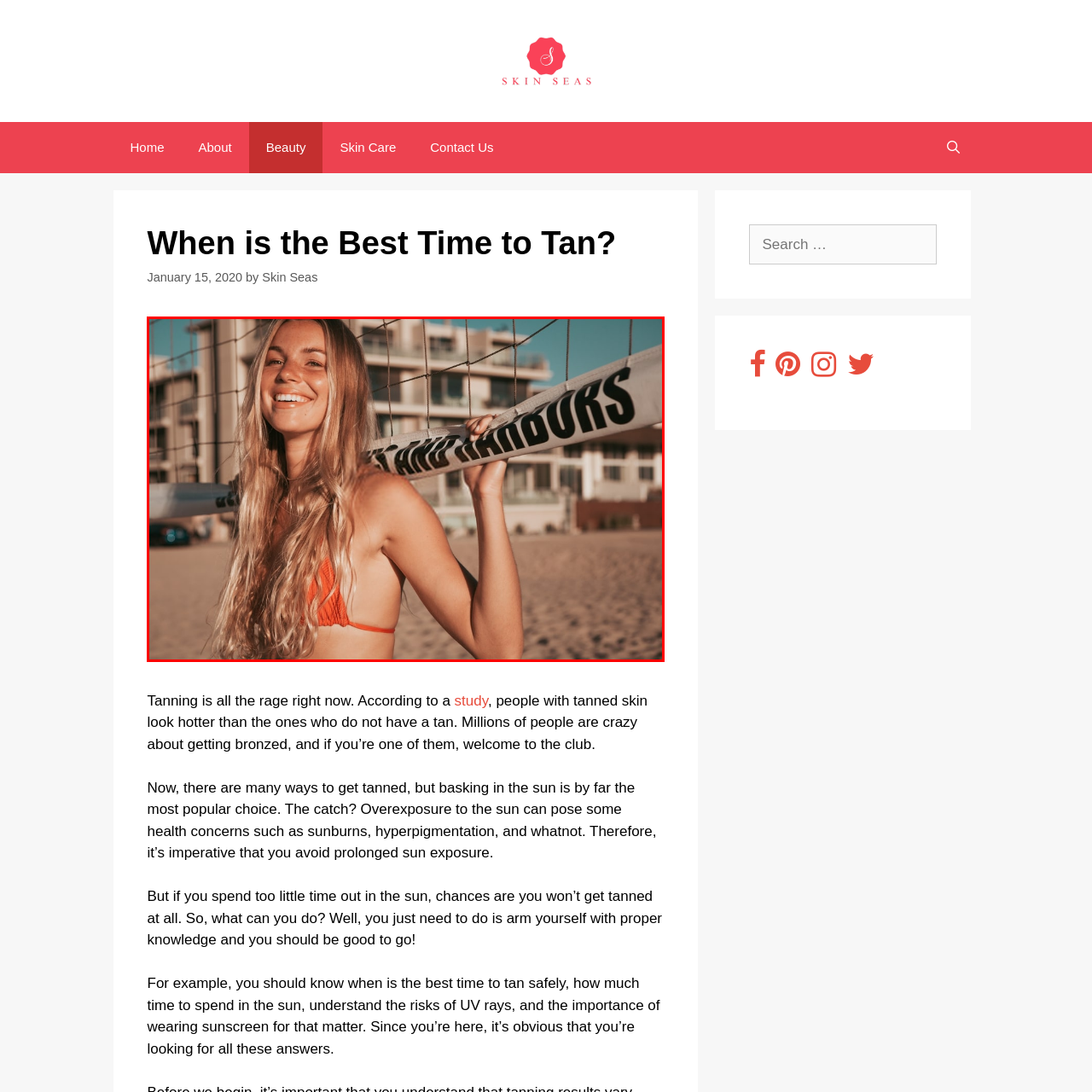Observe the image within the red outline and respond to the ensuing question with a detailed explanation based on the visual aspects of the image: 
What is the atmosphere of the environment?

The background of the image reveals a beachside environment with modern buildings and soft sand, creating a lively atmosphere that is perfect for outdoor activities and tanning, which is in line with the carefree spirit of summer.